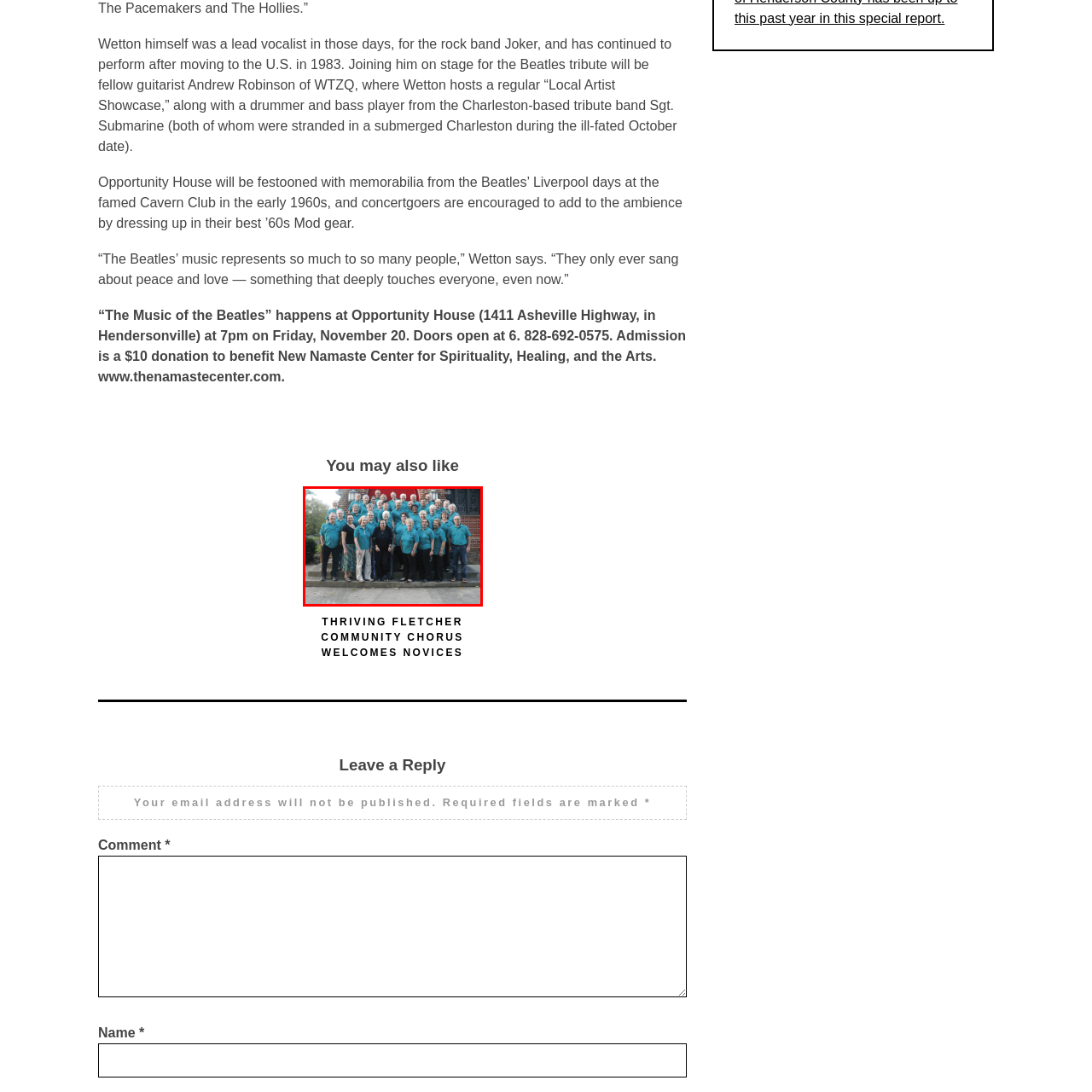Check the picture within the red bounding box and provide a brief answer using one word or phrase: How many vocalists are in the chorus?

Over 40